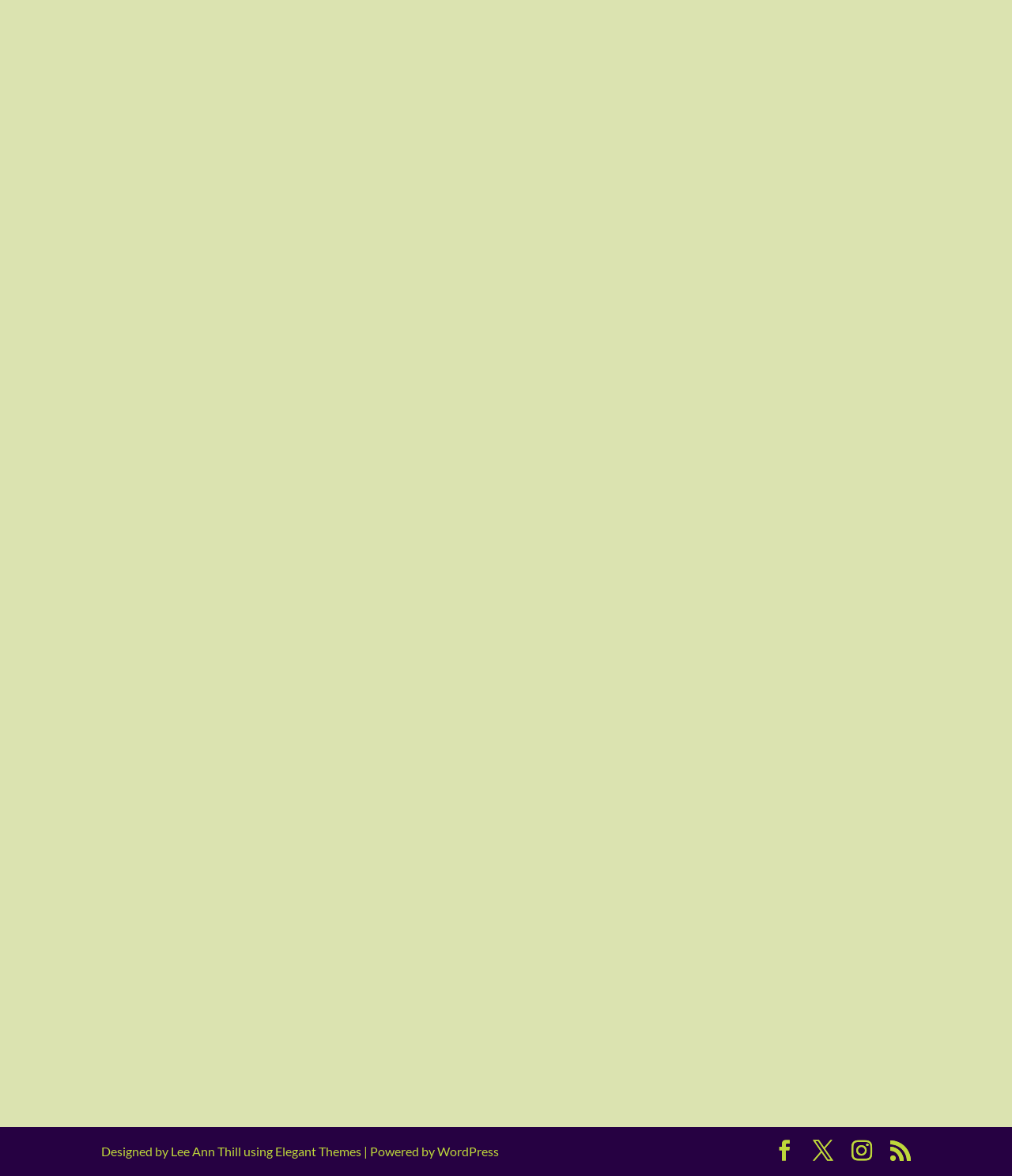Bounding box coordinates should be in the format (top-left x, top-left y, bottom-right x, bottom-right y) and all values should be floating point numbers between 0 and 1. Determine the bounding box coordinate for the UI element described as: read more

[0.116, 0.835, 0.173, 0.848]